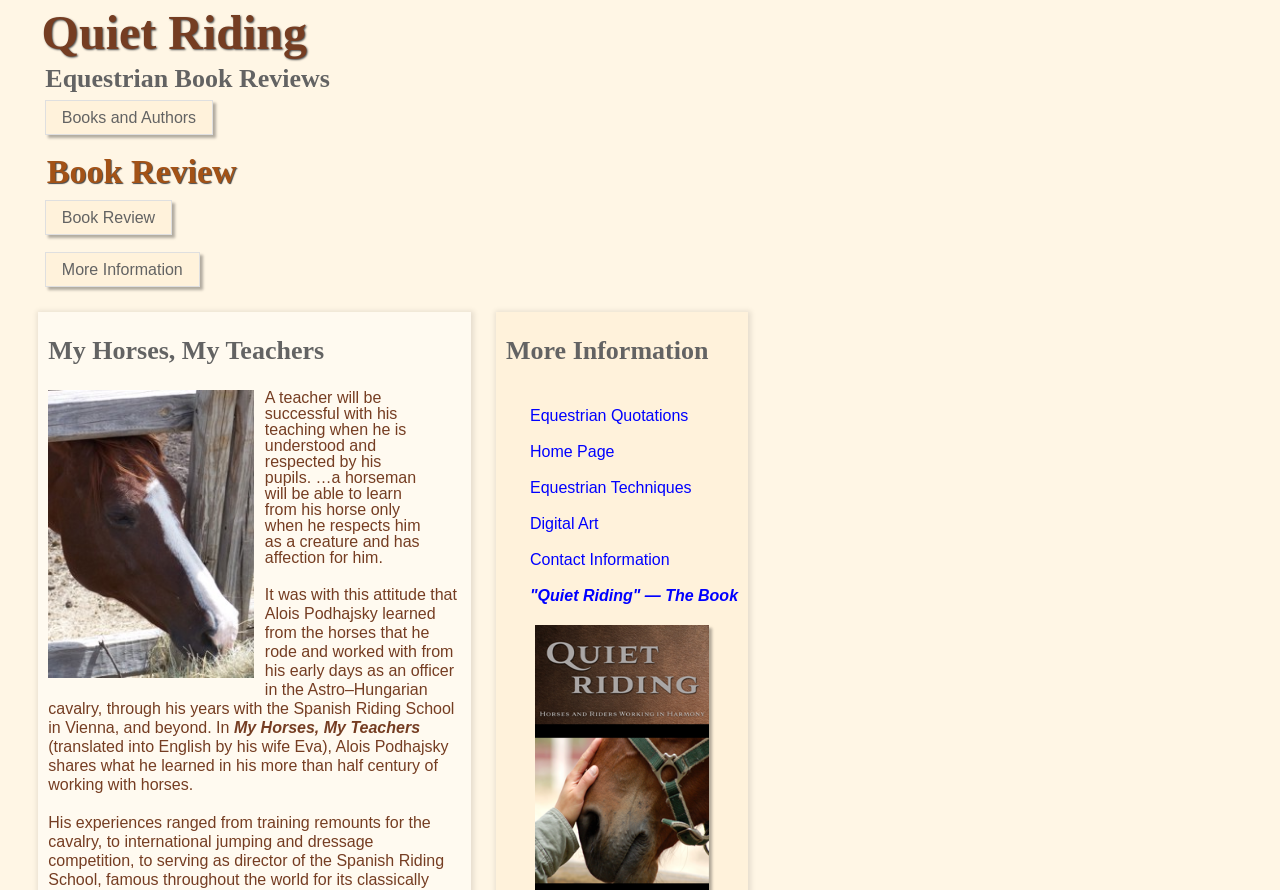Identify the bounding box of the UI element that matches this description: "Books and Authors".

[0.035, 0.112, 0.166, 0.152]